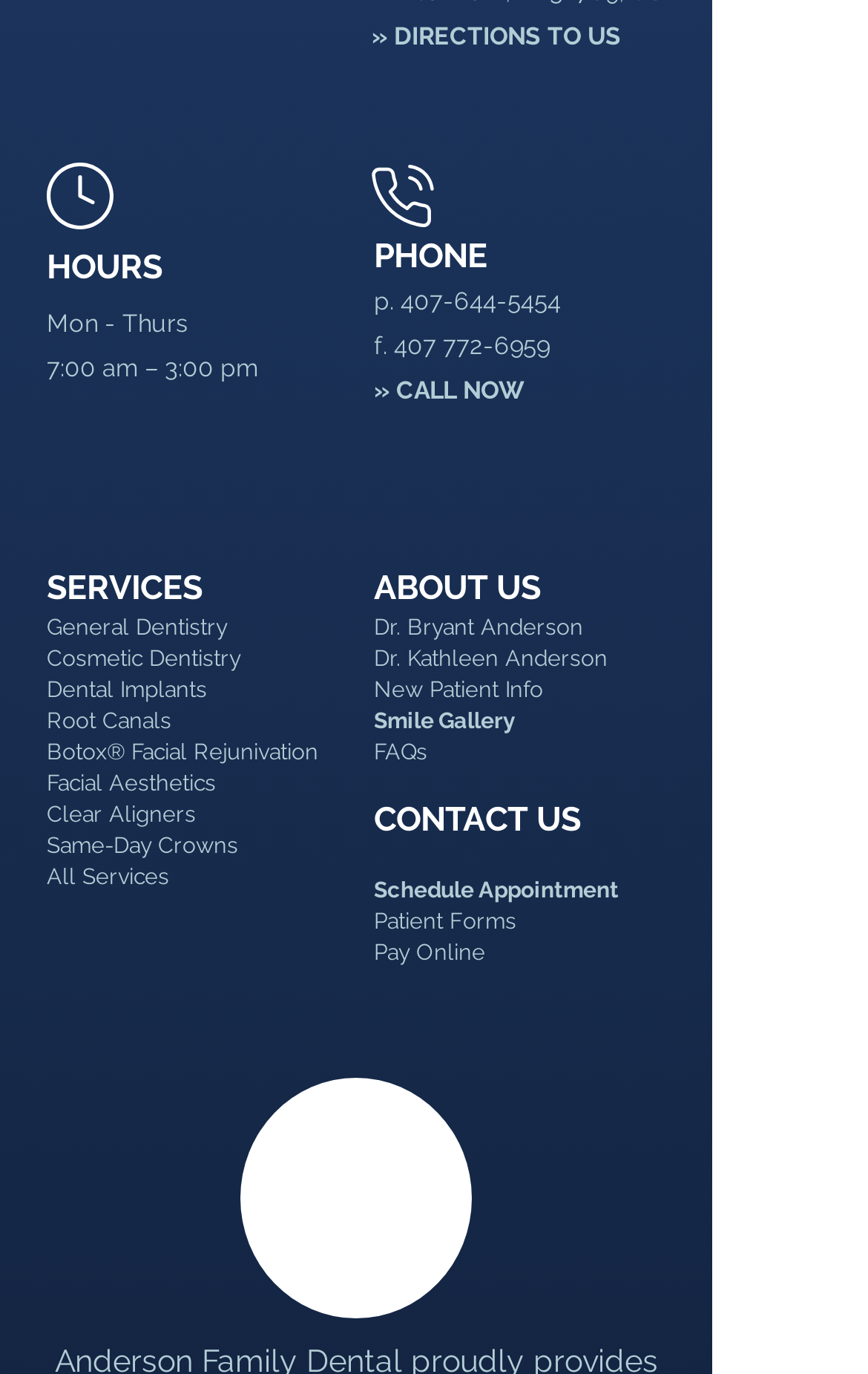Can you find the bounding box coordinates for the element to click on to achieve the instruction: "View hours"?

[0.054, 0.177, 0.31, 0.213]